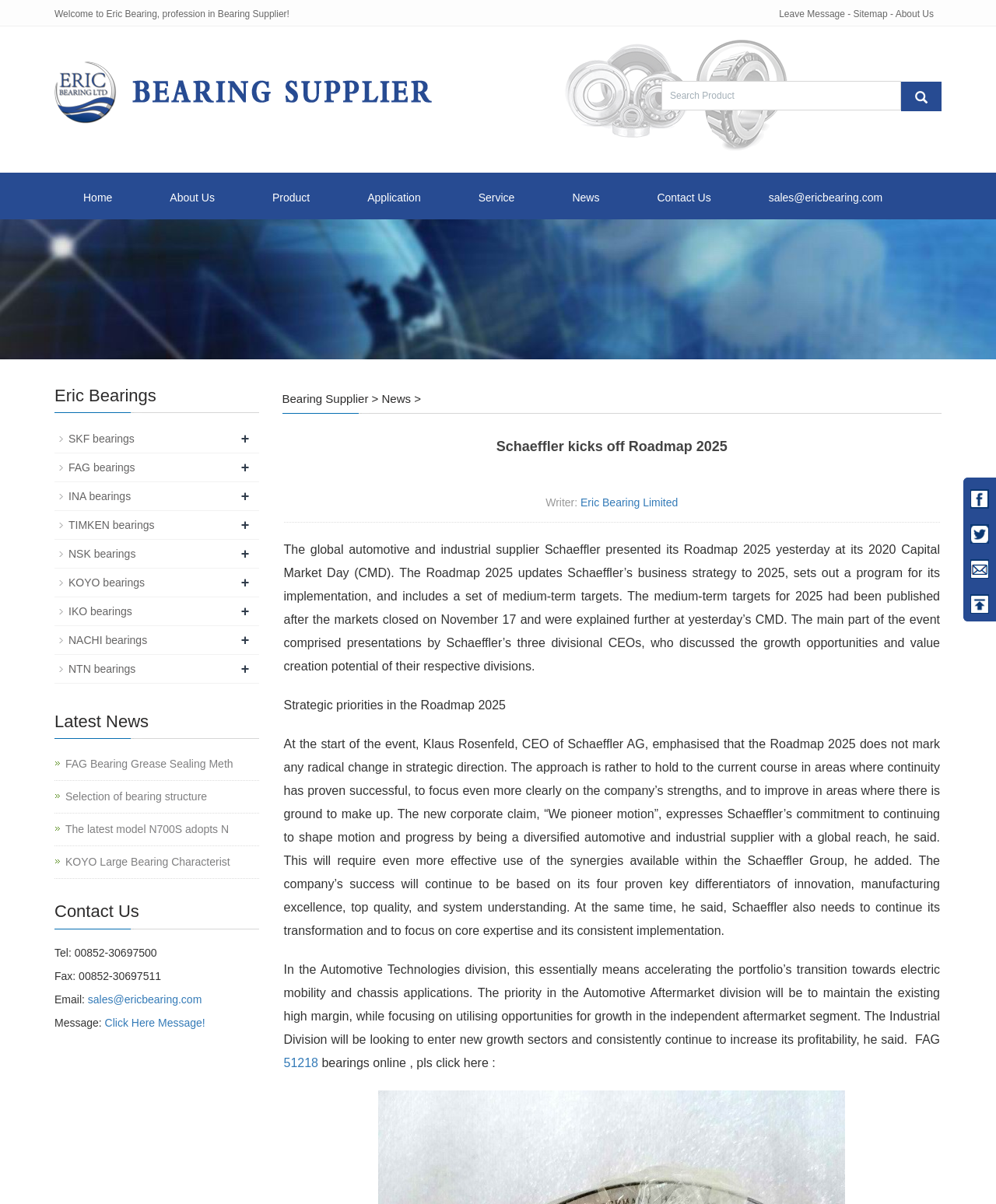Determine the bounding box coordinates of the clickable region to execute the instruction: "Search for a product". The coordinates should be four float numbers between 0 and 1, denoted as [left, top, right, bottom].

[0.664, 0.067, 0.905, 0.092]